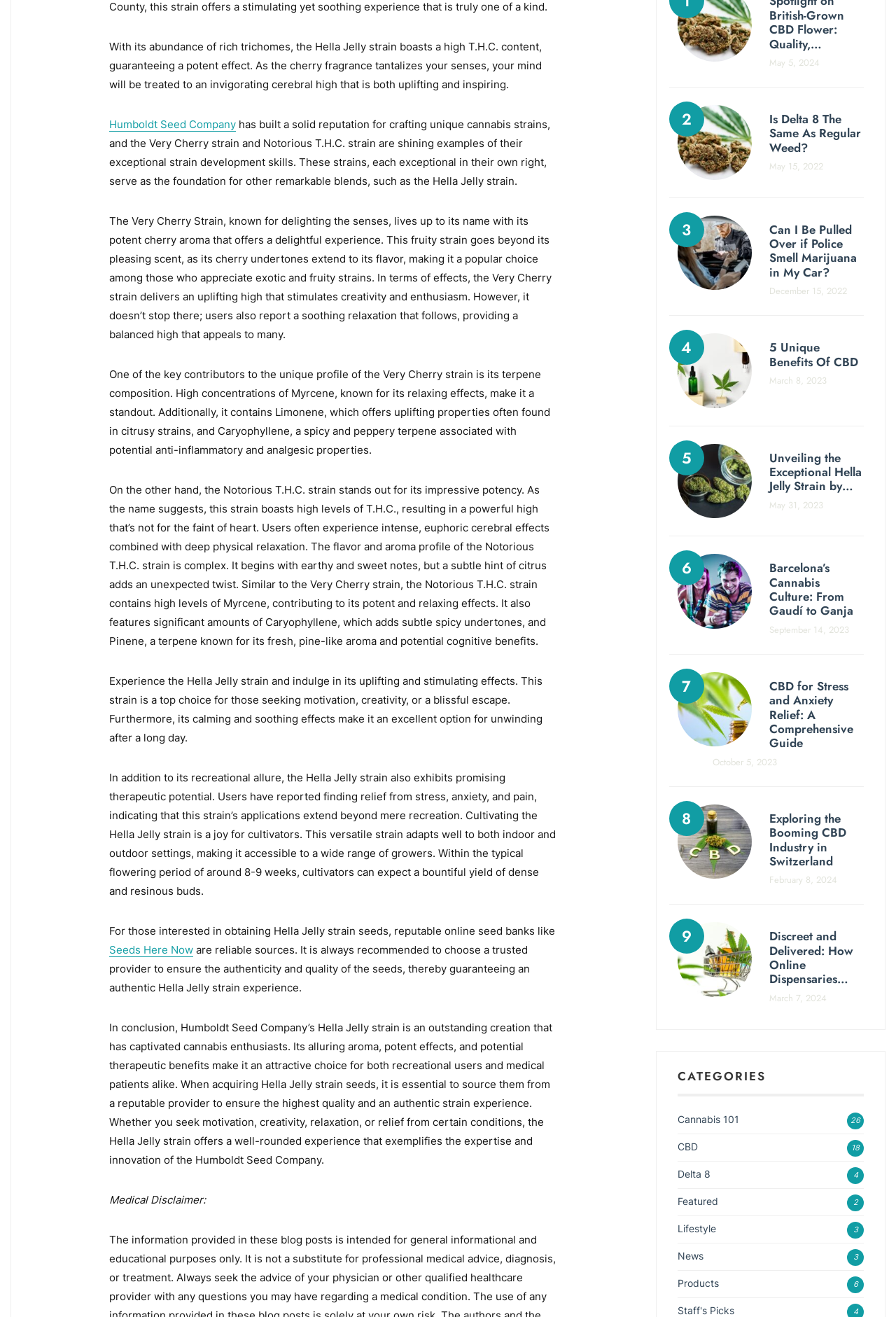What is the purpose of the Humboldt Seed Company?
Refer to the image and give a detailed response to the question.

The text states that the Humboldt Seed Company has built a solid reputation for crafting unique cannabis strains, such as the Very Cherry strain and Notorious T.H.C. strain, which serve as the foundation for other remarkable blends.